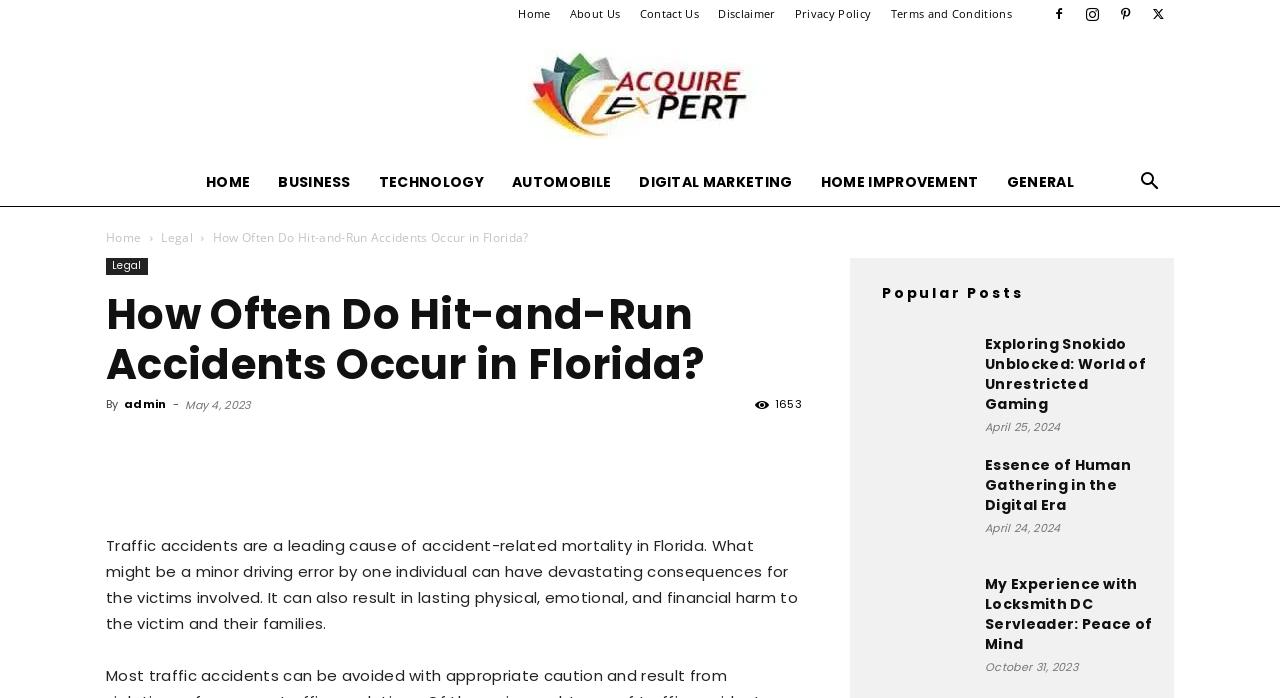Find the bounding box coordinates for the area that must be clicked to perform this action: "Click on the 'Home' link at the top".

[0.405, 0.009, 0.43, 0.03]